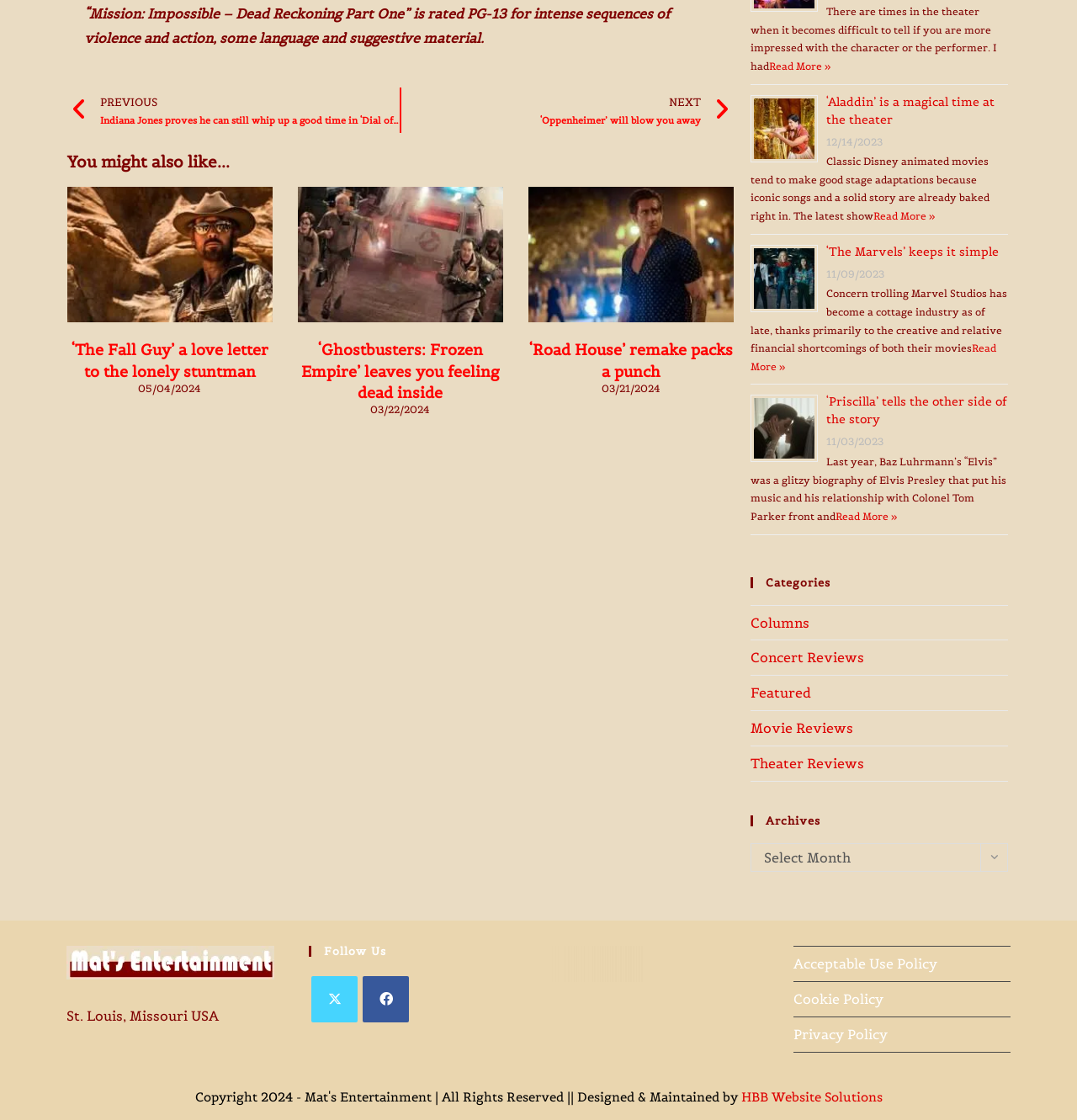Bounding box coordinates are specified in the format (top-left x, top-left y, bottom-right x, bottom-right y). All values are floating point numbers bounded between 0 and 1. Please provide the bounding box coordinate of the region this sentence describes: Acceptable Use Policy

[0.737, 0.853, 0.87, 0.868]